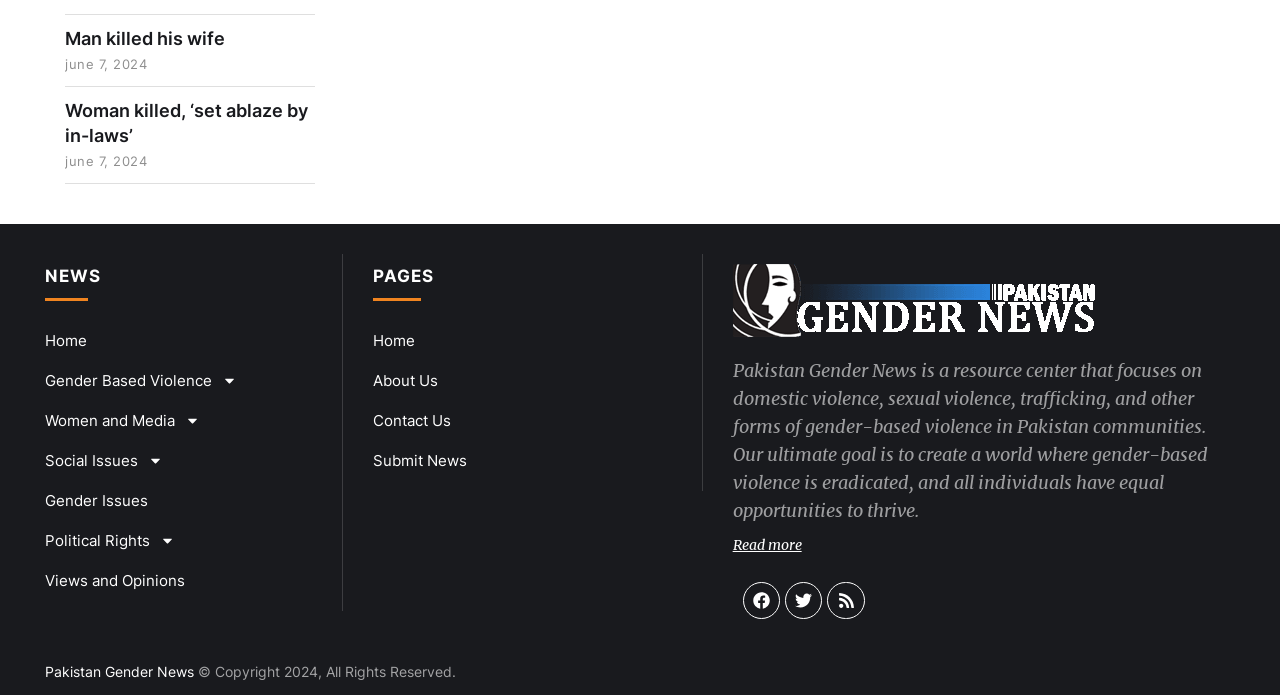Specify the bounding box coordinates for the region that must be clicked to perform the given instruction: "Go to the 'Tank Journals' page".

None